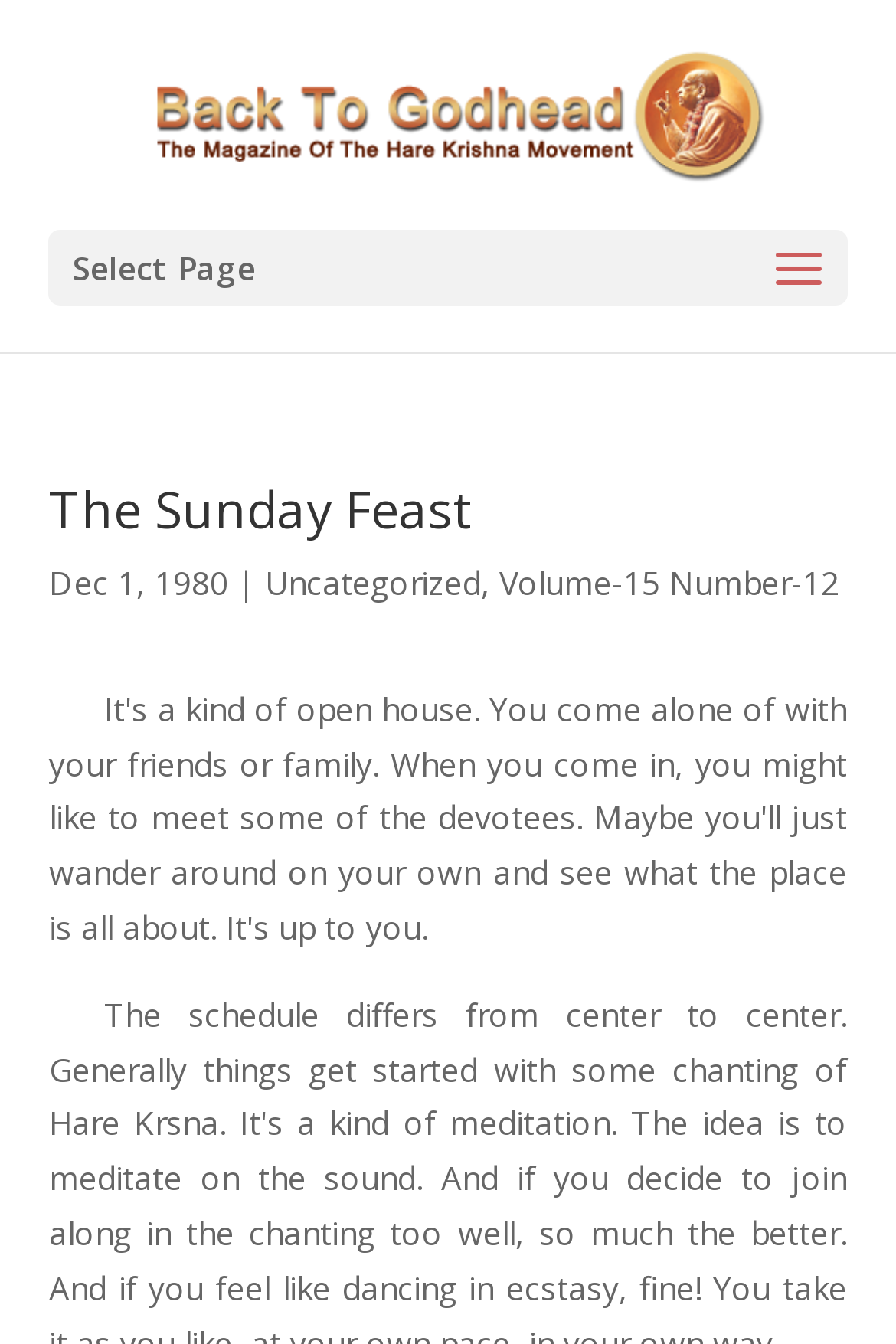Please locate and generate the primary heading on this webpage.

The Sunday Feast